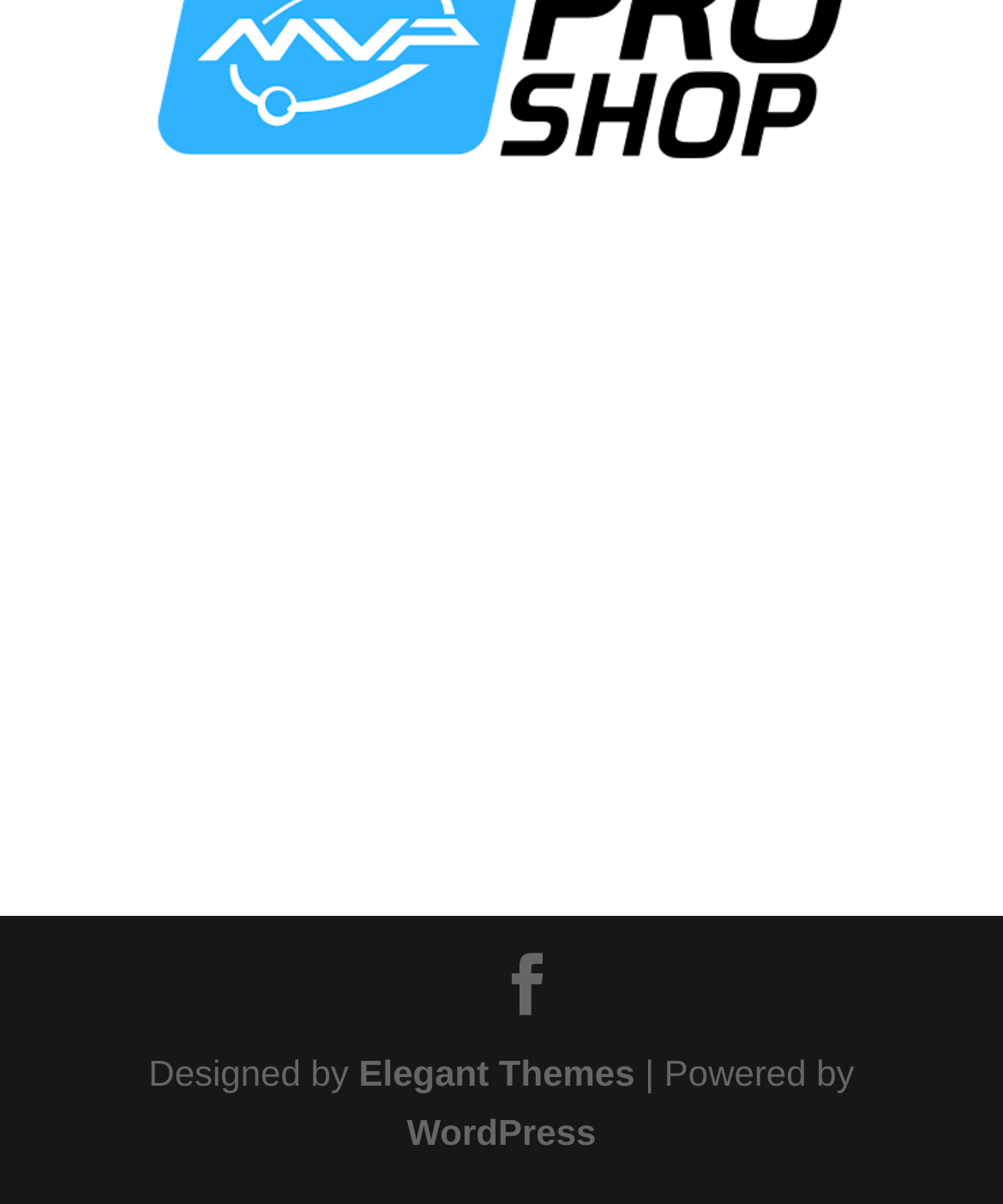Locate the UI element that matches the description Elegant Themes in the webpage screenshot. Return the bounding box coordinates in the format (top-left x, top-left y, bottom-right x, bottom-right y), with values ranging from 0 to 1.

[0.358, 0.873, 0.633, 0.907]